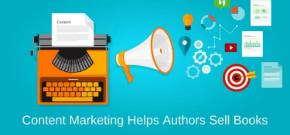Give a detailed account of what is happening in the image.

This vibrant illustration focuses on the theme of content marketing, specifically highlighting its role in helping authors sell books. To the left, an orange typewriter symbolizes traditional writing and publishing. Positioned prominently next to it is a megaphone, representing communication and outreach, which is crucial for promoting books.

Surrounding these elements, various icons such as light bulbs, charts, and documents convey the diverse strategies and insights involved in effective marketing. The background features a bright blue hue, enhancing the overall energetic and engaging feel of the composition. At the bottom of the image, the text "Content Marketing Helps Authors Sell Books" clearly articulates the message, reinforcing the importance of marketing in the literary world.